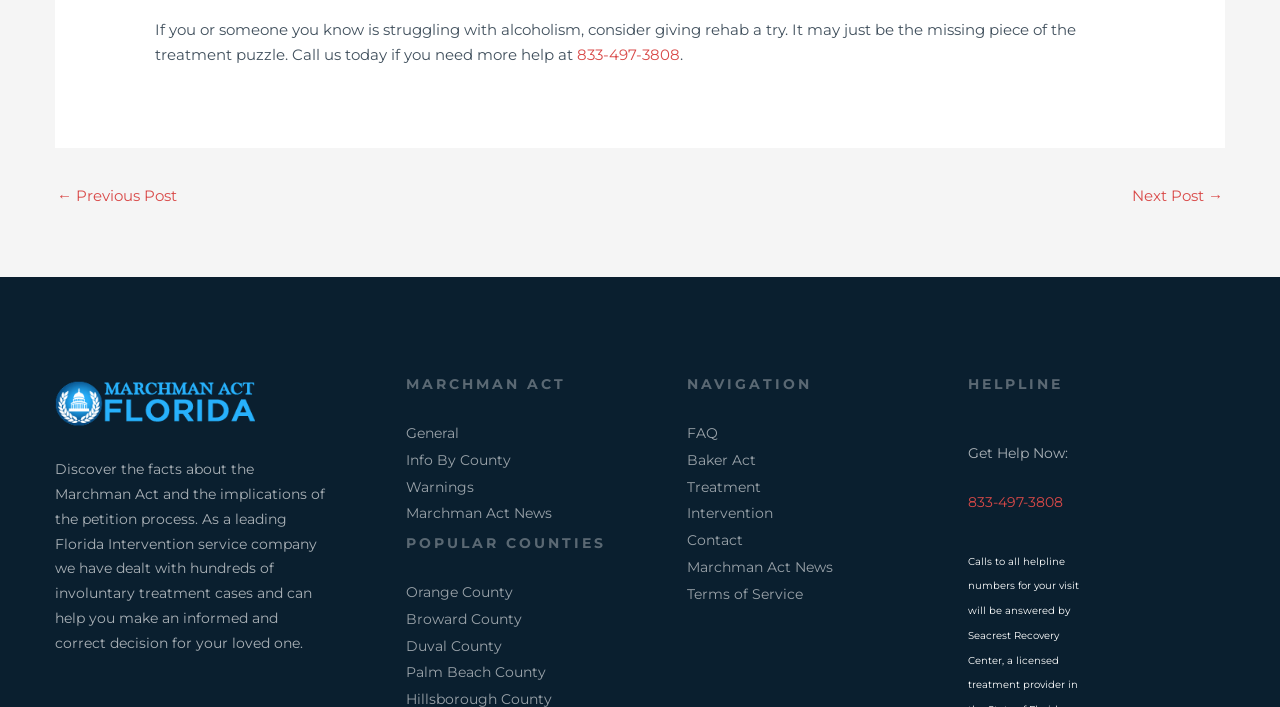What is the main topic of the webpage?
Please provide a detailed and comprehensive answer to the question.

The main topic of the webpage is the Marchman Act, which is evident from the heading 'MARCHMAN ACT' and the various links and sections related to it. The webpage appears to provide information and resources about the Marchman Act, including its implications and the petition process.